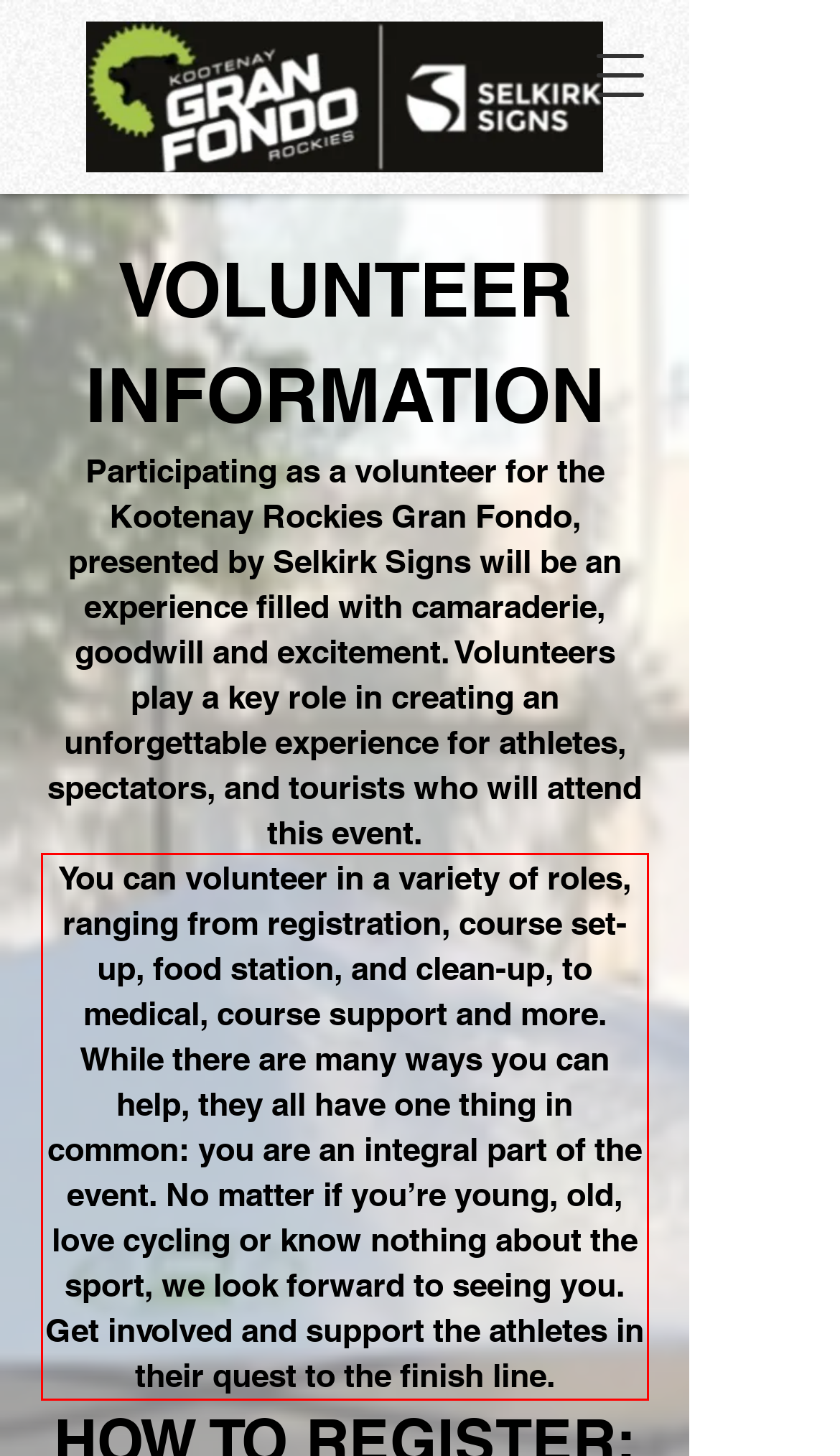Examine the webpage screenshot and use OCR to obtain the text inside the red bounding box.

You can volunteer in a variety of roles, ranging from registration, course set-up, food station, and clean-up, to medical, course support and more. While there are many ways you can help, they all have one thing in common: you are an integral part of the event. No matter if you’re young, old, love cycling or know nothing about the sport, we look forward to seeing you. Get involved and support the athletes in their quest to the finish line.